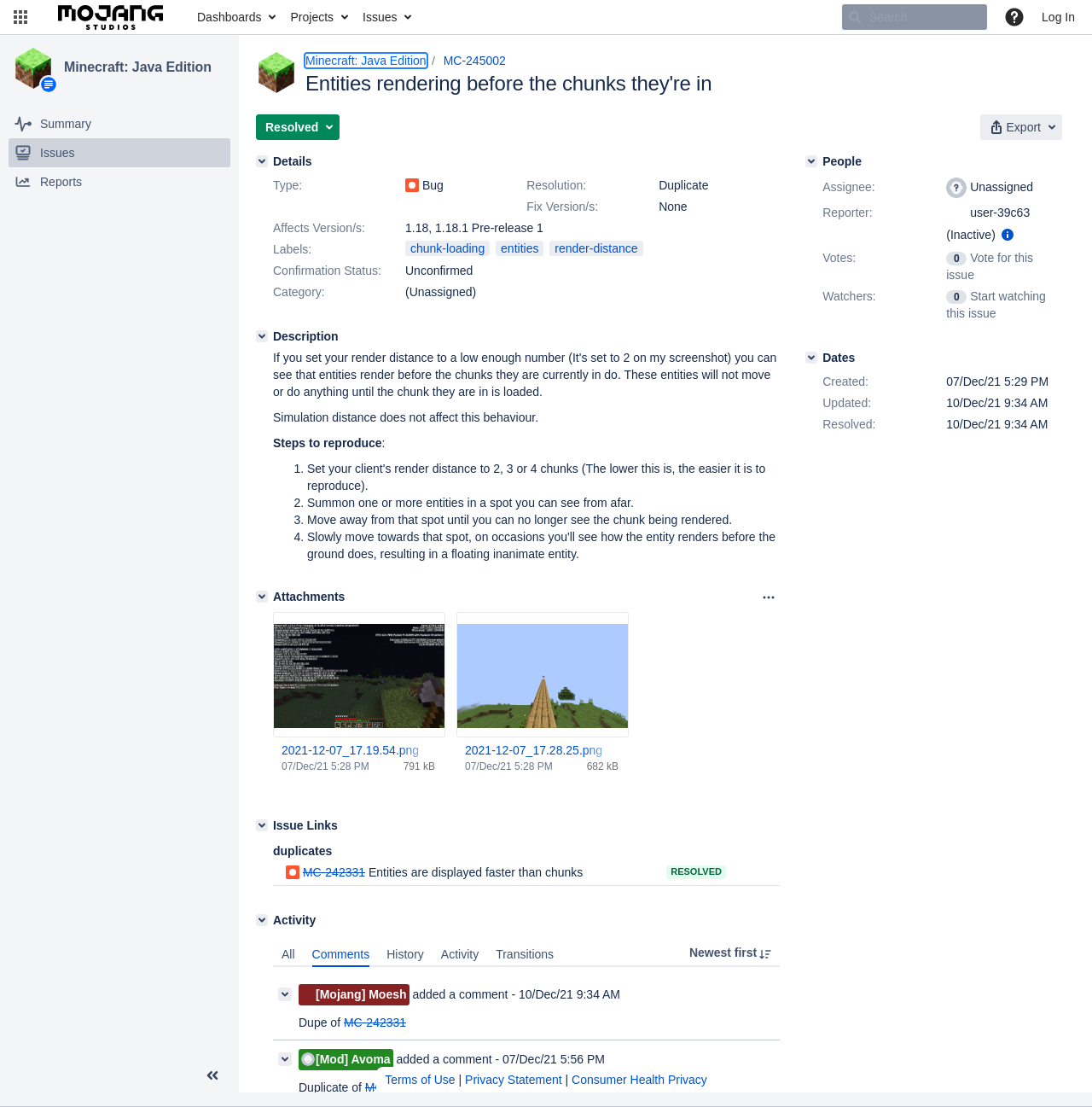Given the element description, predict the bounding box coordinates in the format (top-left x, top-left y, bottom-right x, bottom-right y). Make sure all values are between 0 and 1. Here is the element description: 07/Dec/21 5:56 PM

[0.46, 0.951, 0.554, 0.963]